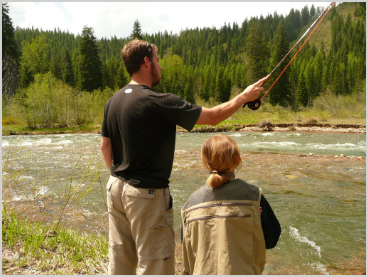Give a one-word or short-phrase answer to the following question: 
What is the broader commitment of the mentor's role?

Positively impact youth lives